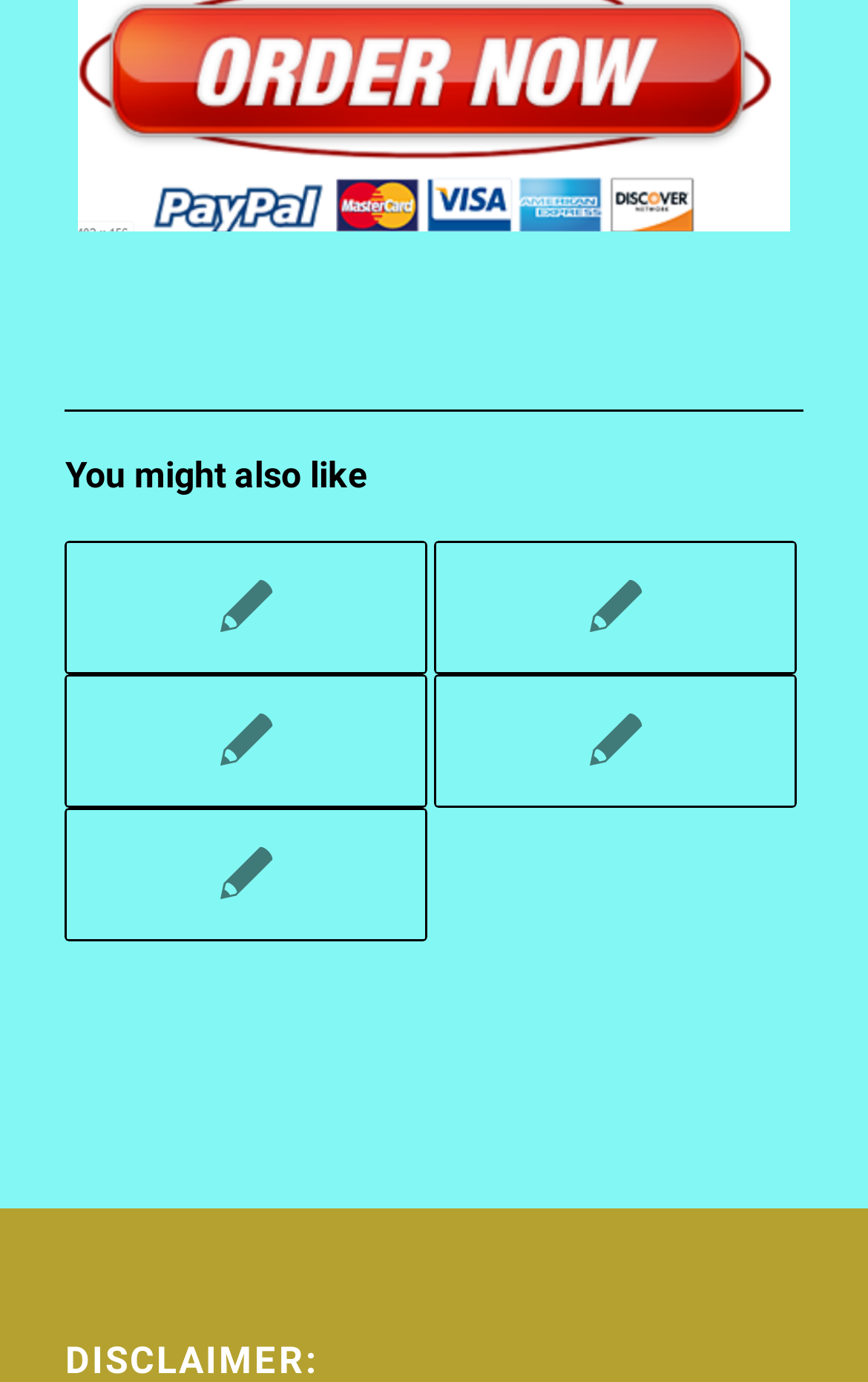What is the position of the 'DISCLAIMER:' heading?
Please provide a single word or phrase as your answer based on the screenshot.

Bottom